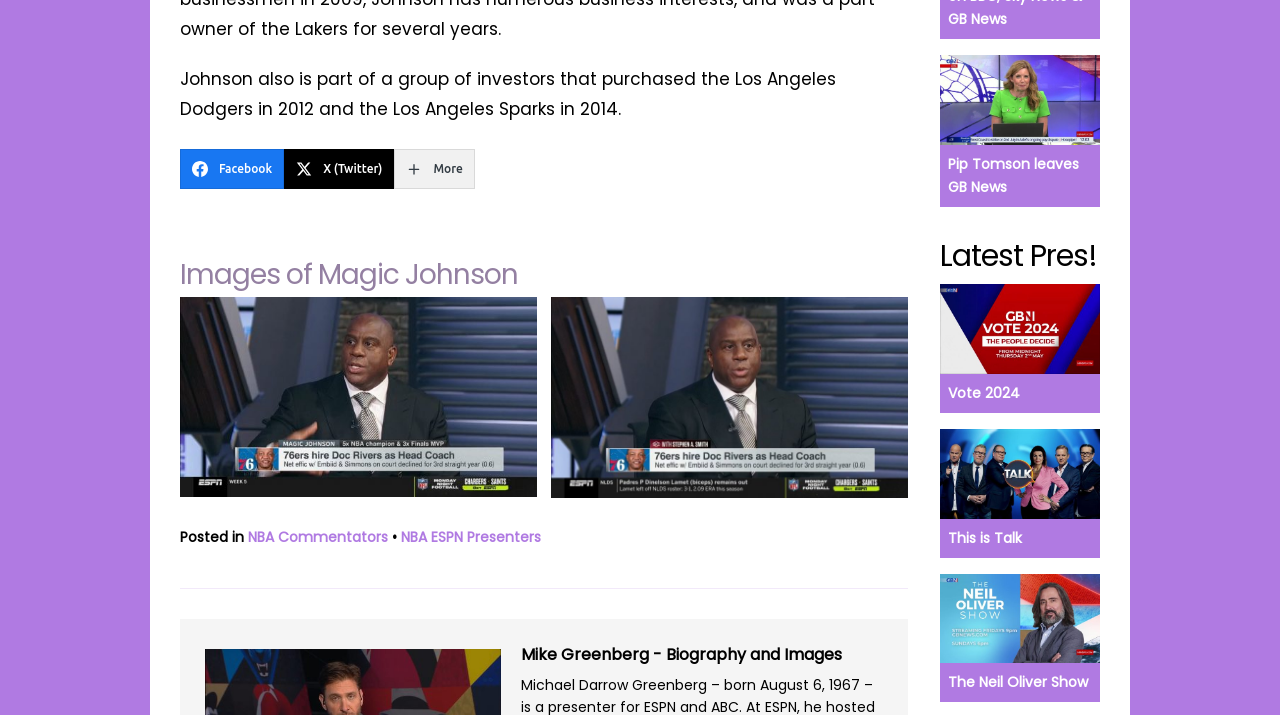Find the bounding box coordinates for the HTML element described as: "The Neil Oliver Show". The coordinates should consist of four float values between 0 and 1, i.e., [left, top, right, bottom].

[0.734, 0.802, 0.859, 0.984]